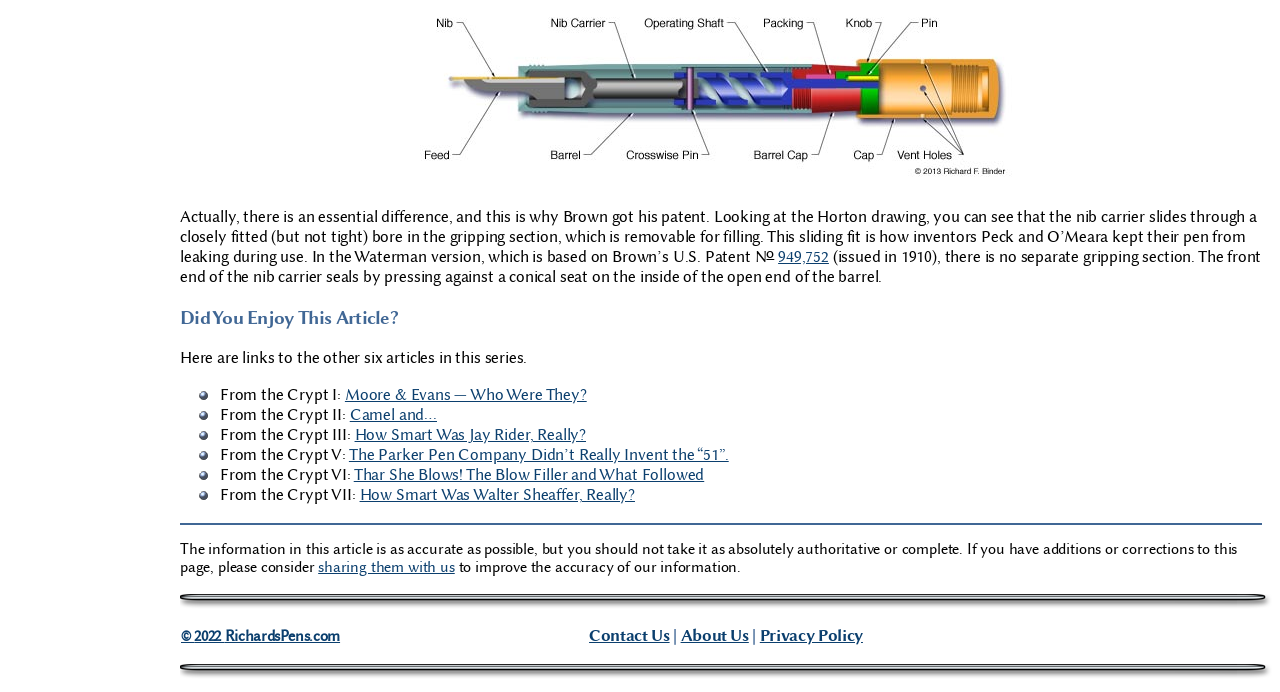Please determine the bounding box coordinates of the element's region to click for the following instruction: "Click the link 'How Smart Was Jay Rider, Really?'".

[0.277, 0.615, 0.458, 0.644]